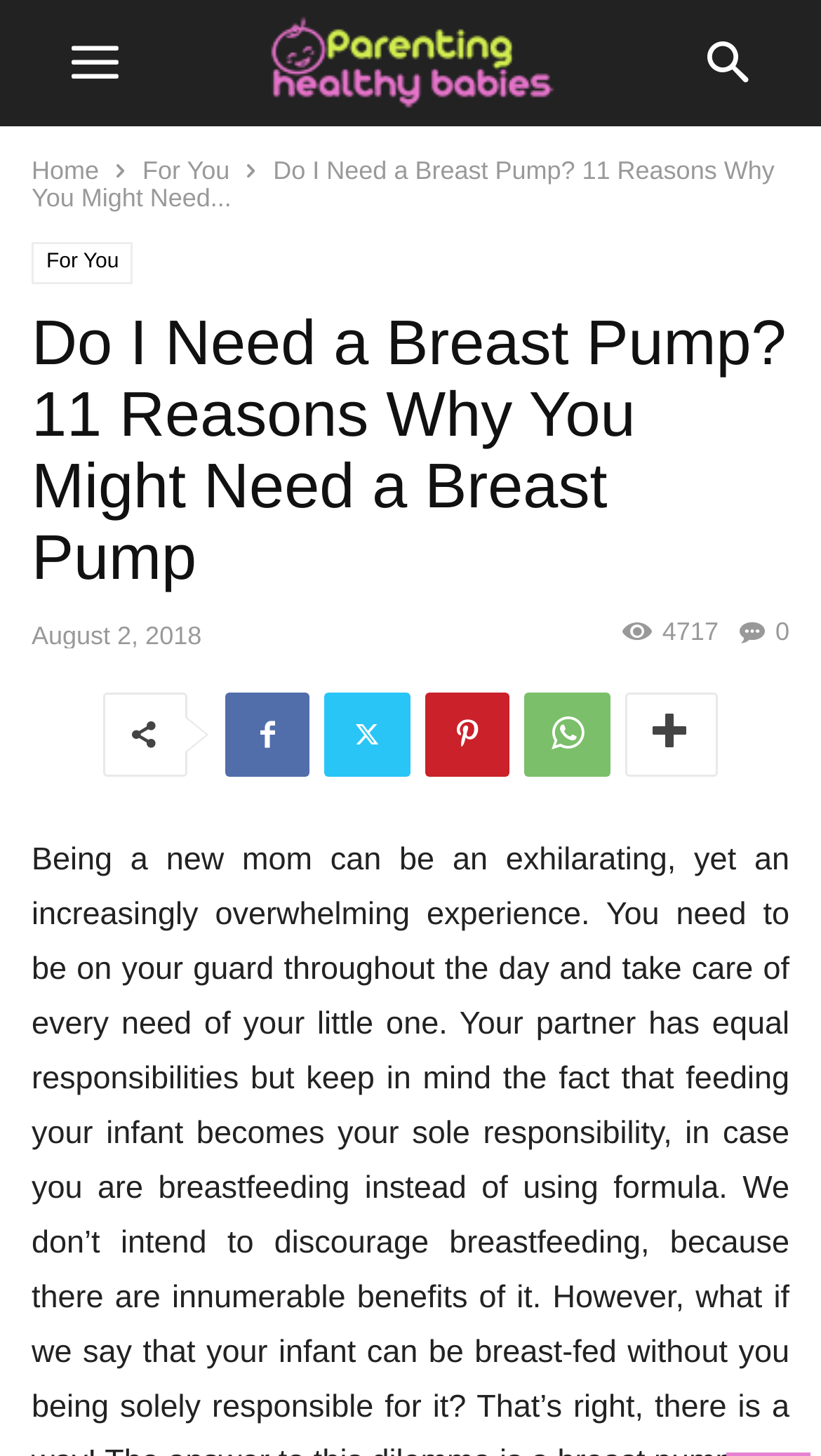Specify the bounding box coordinates of the region I need to click to perform the following instruction: "go to home page". The coordinates must be four float numbers in the range of 0 to 1, i.e., [left, top, right, bottom].

[0.038, 0.107, 0.121, 0.127]